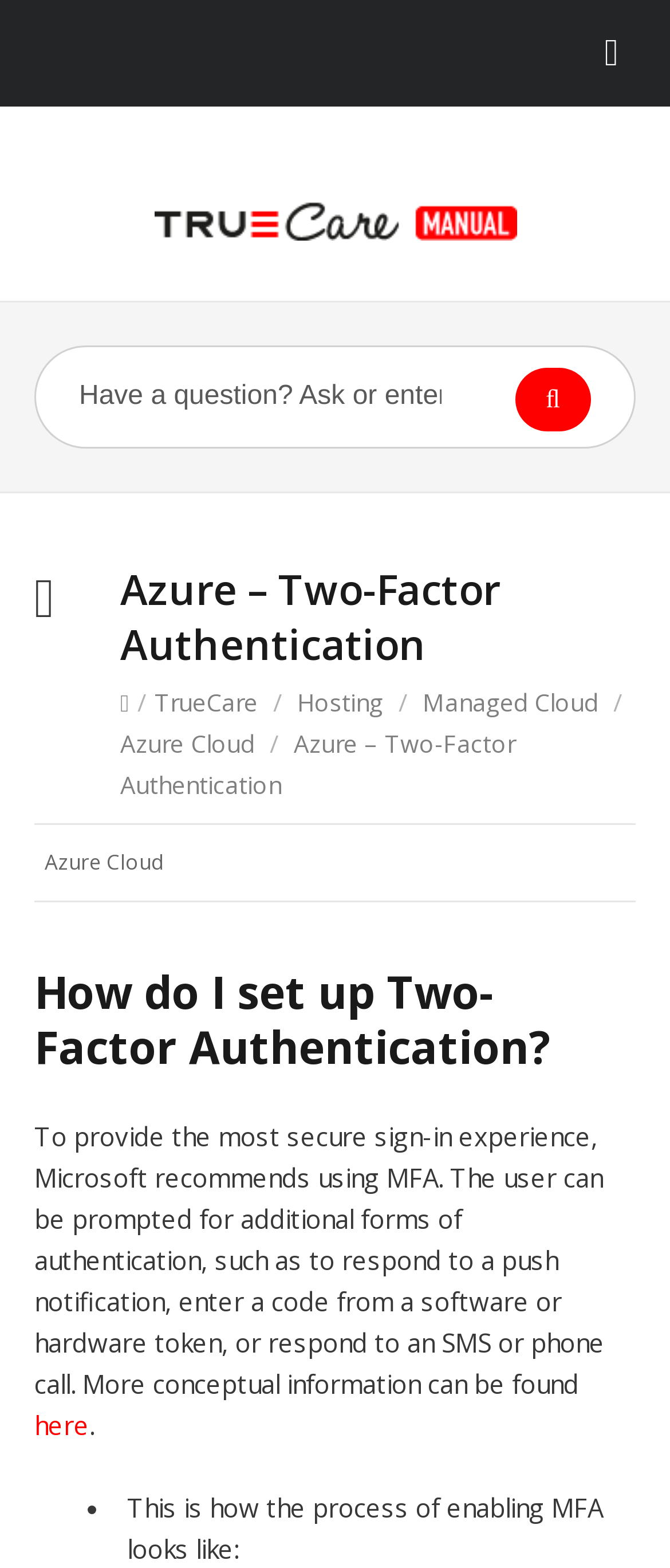Determine the bounding box coordinates for the area that should be clicked to carry out the following instruction: "Click on True Manual".

[0.051, 0.123, 0.949, 0.153]